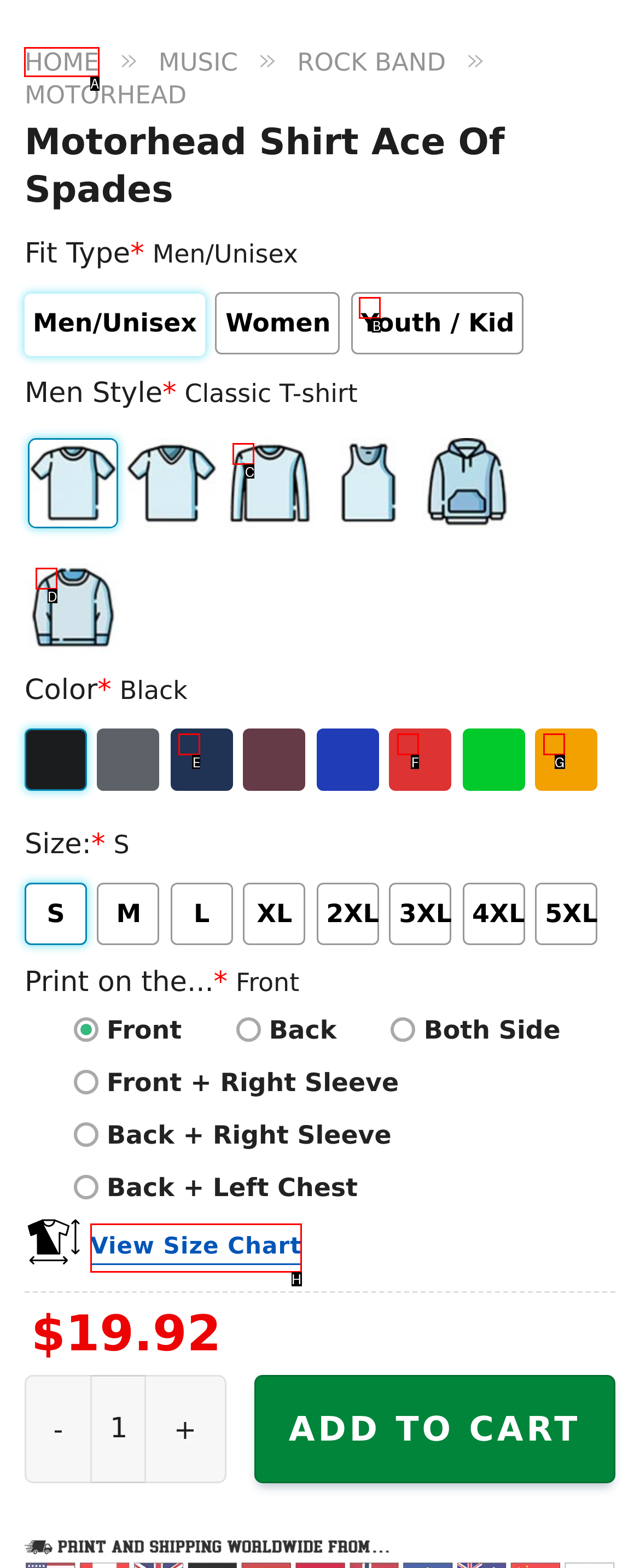Which HTML element should be clicked to complete the following task: Click on the 'HOME' link?
Answer with the letter corresponding to the correct choice.

A